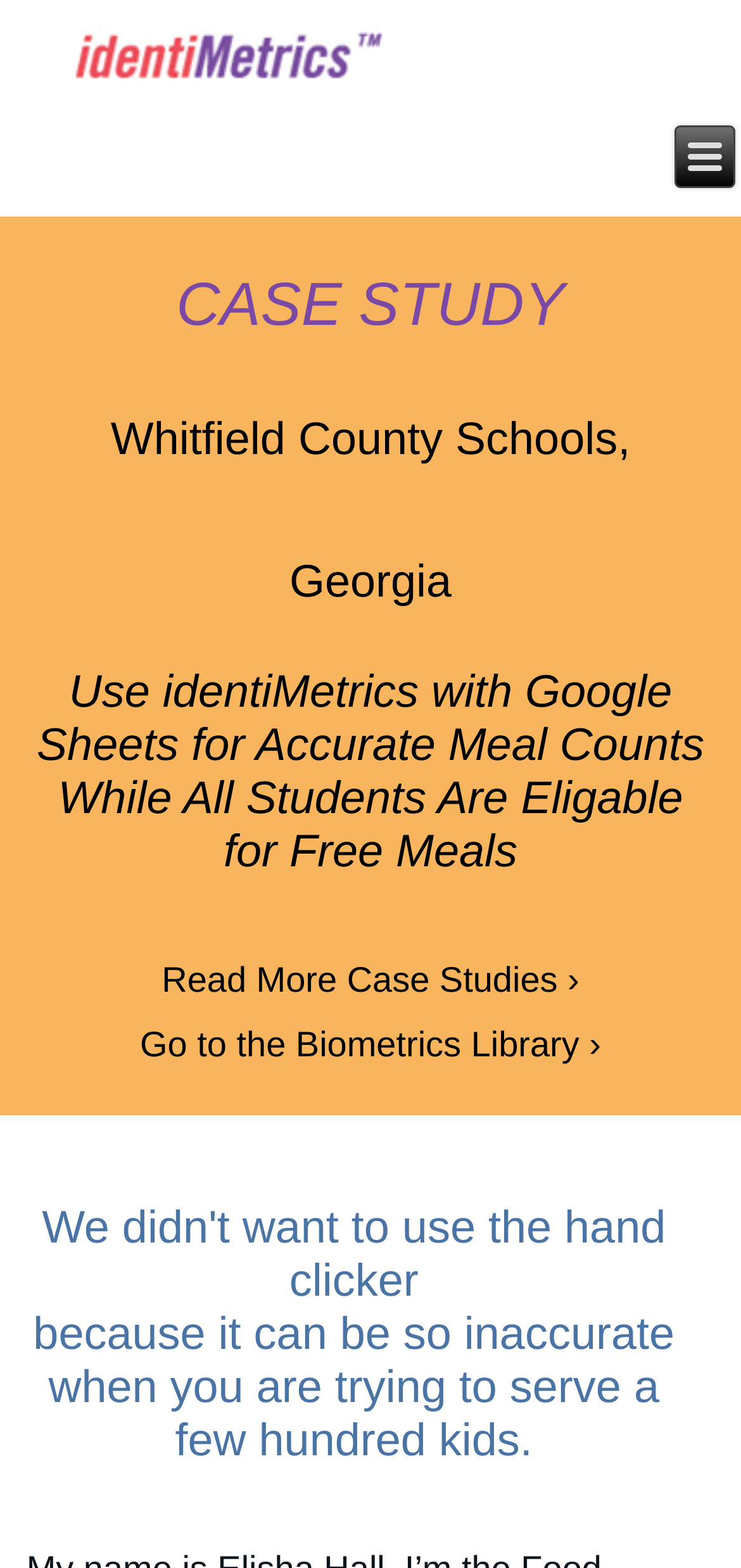Offer a meticulous caption that includes all visible features of the webpage.

The webpage is a case study about Whitfield County Schools in Georgia, focusing on the use of identiMetrics with Google Sheets for accurate meal counts. At the top, there is a heading "CASE STUDY" followed by a subheading "Whitfield County Schools, Georgia". Below these headings, a brief summary of the case study is provided, stating that identiMetrics is used for accurate meal counts while all students are eligible for free meals during the 2021-22 school year.

On the right side of the page, there are two links: "Read More Case Studies ›" and "Go to the Biometrics Library ›". These links are positioned near the middle of the page.

Further down, there are three paragraphs of text. The first paragraph starts with the sentence "because it can be so inaccurate" and continues with "when you are trying to serve a few hundred kids." The third paragraph consists of a single blank space character.

There is a total of 5 links on the page, including the two mentioned earlier. The page also contains 5 headings and 4 blocks of static text.